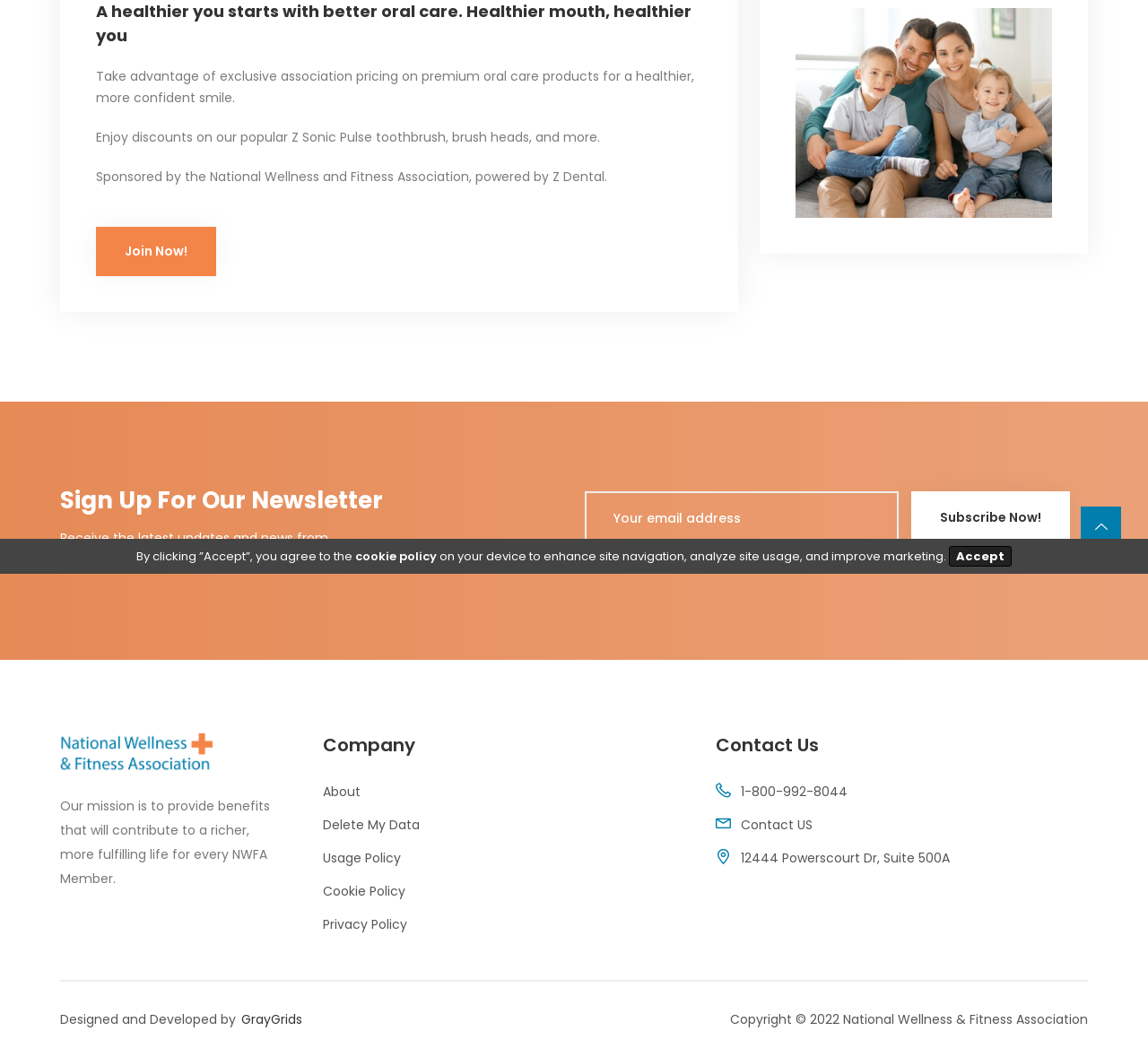Locate the UI element described by Delete My Data in the provided webpage screenshot. Return the bounding box coordinates in the format (top-left x, top-left y, bottom-right x, bottom-right y), ensuring all values are between 0 and 1.

[0.281, 0.77, 0.365, 0.791]